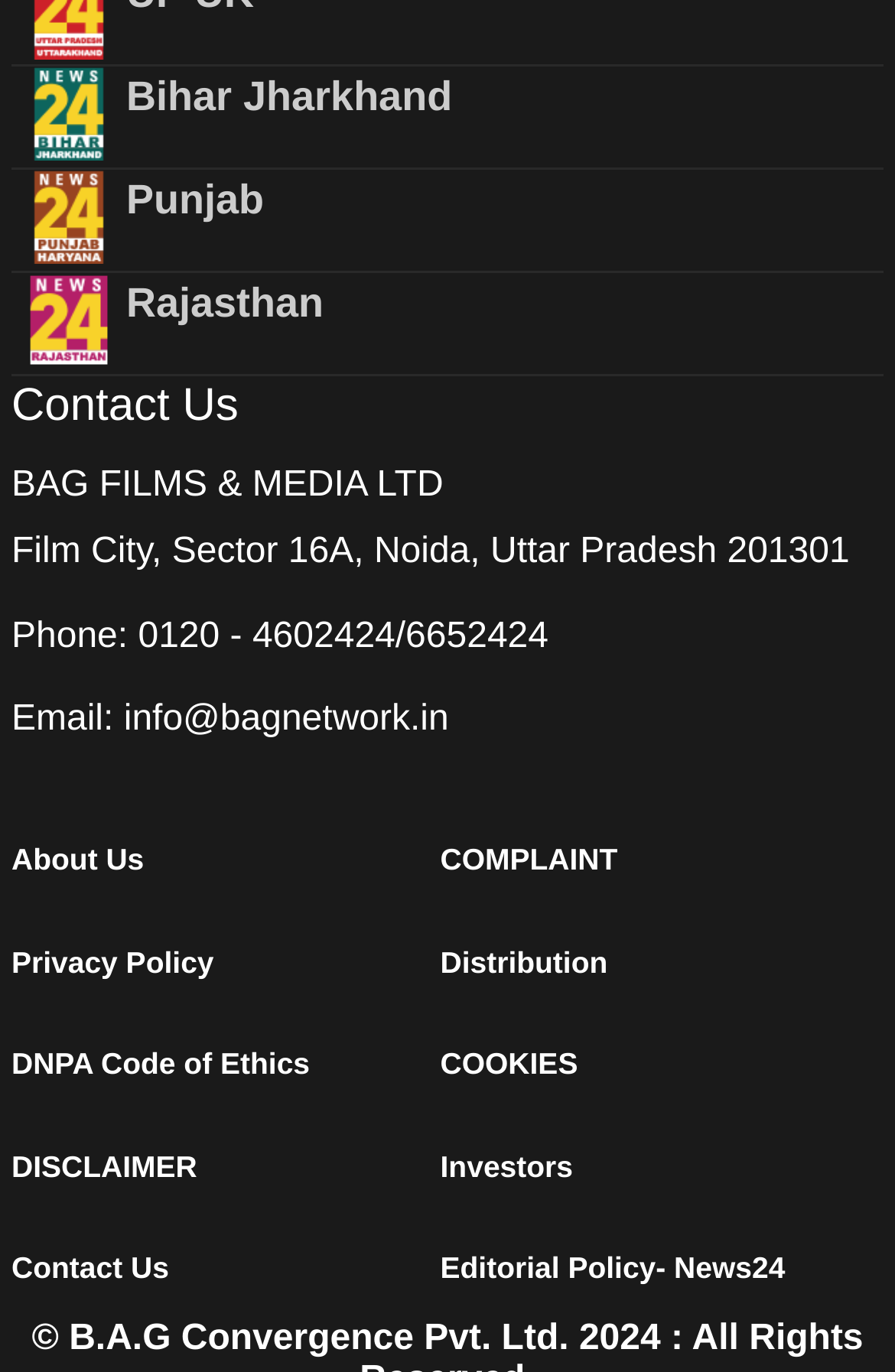Please determine the bounding box coordinates for the element that should be clicked to follow these instructions: "Click on News".

[0.013, 0.049, 0.141, 0.118]